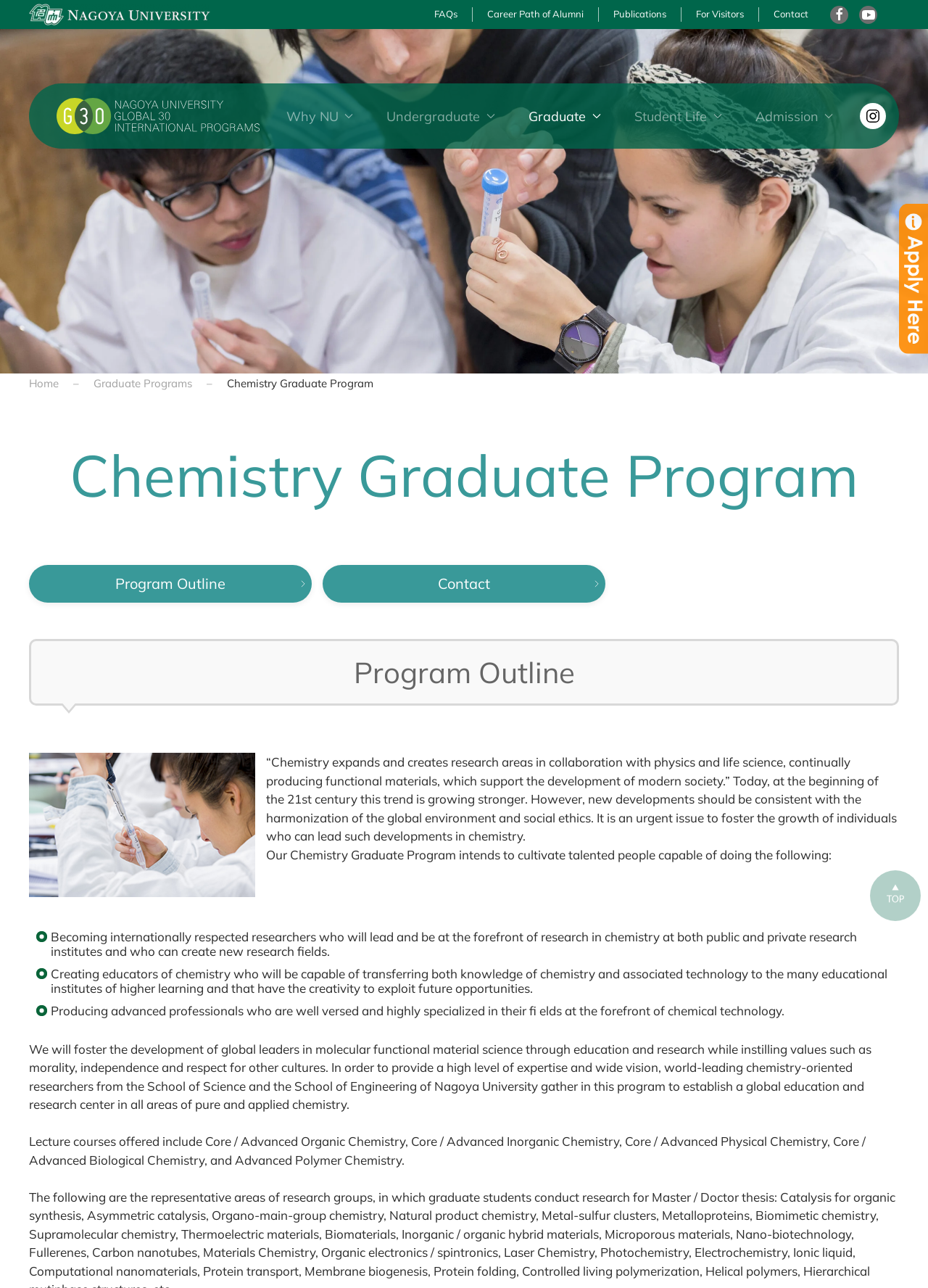What is the topic of the image on the webpage?
Analyze the image and provide a thorough answer to the question.

I found the answer by looking at the figure element, which contains an image with the alt text 'chemistry'. This suggests that the image is related to chemistry.